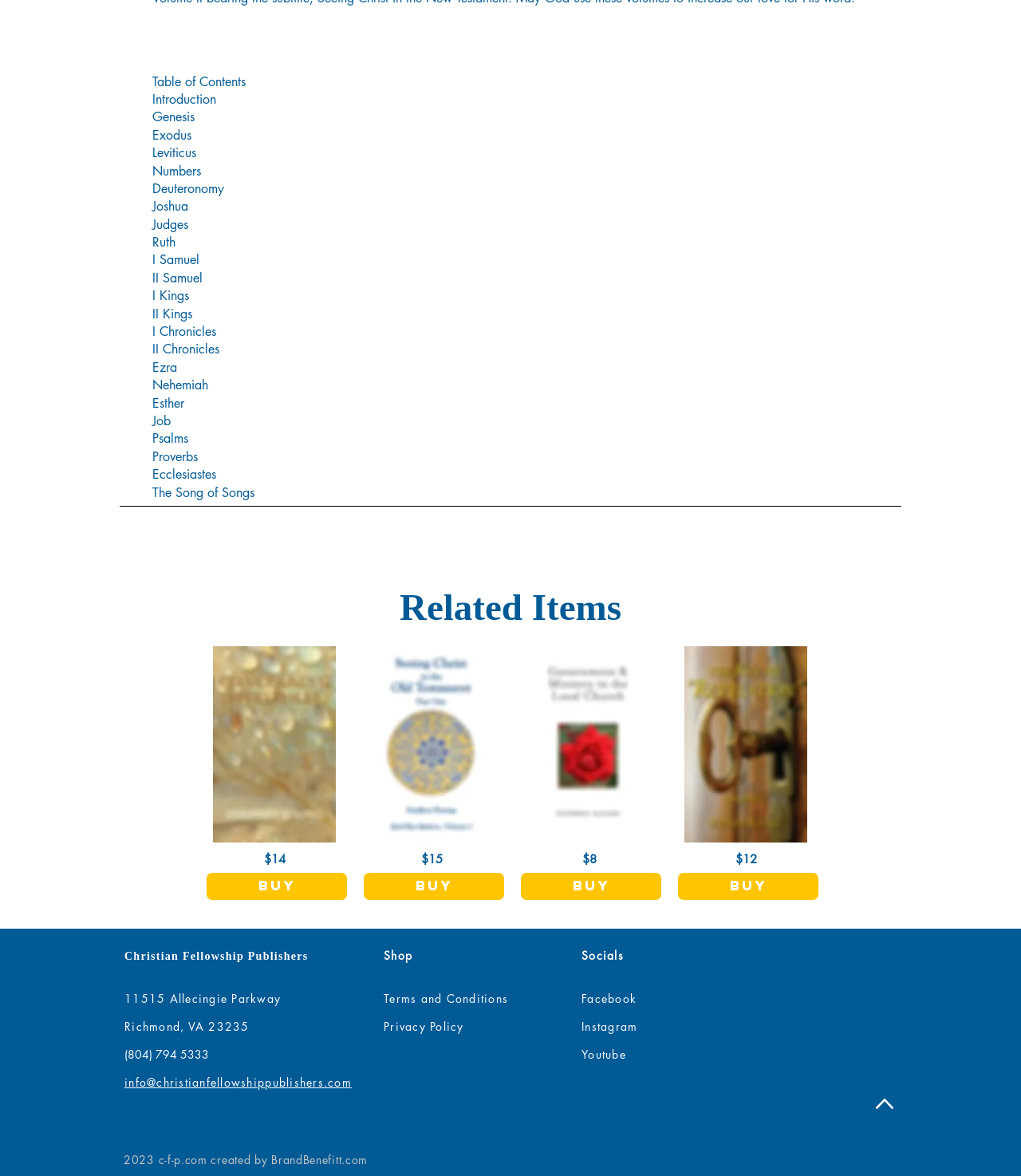Show the bounding box coordinates of the element that should be clicked to complete the task: "click the link for 'I Samuel'".

[0.149, 0.214, 0.195, 0.228]